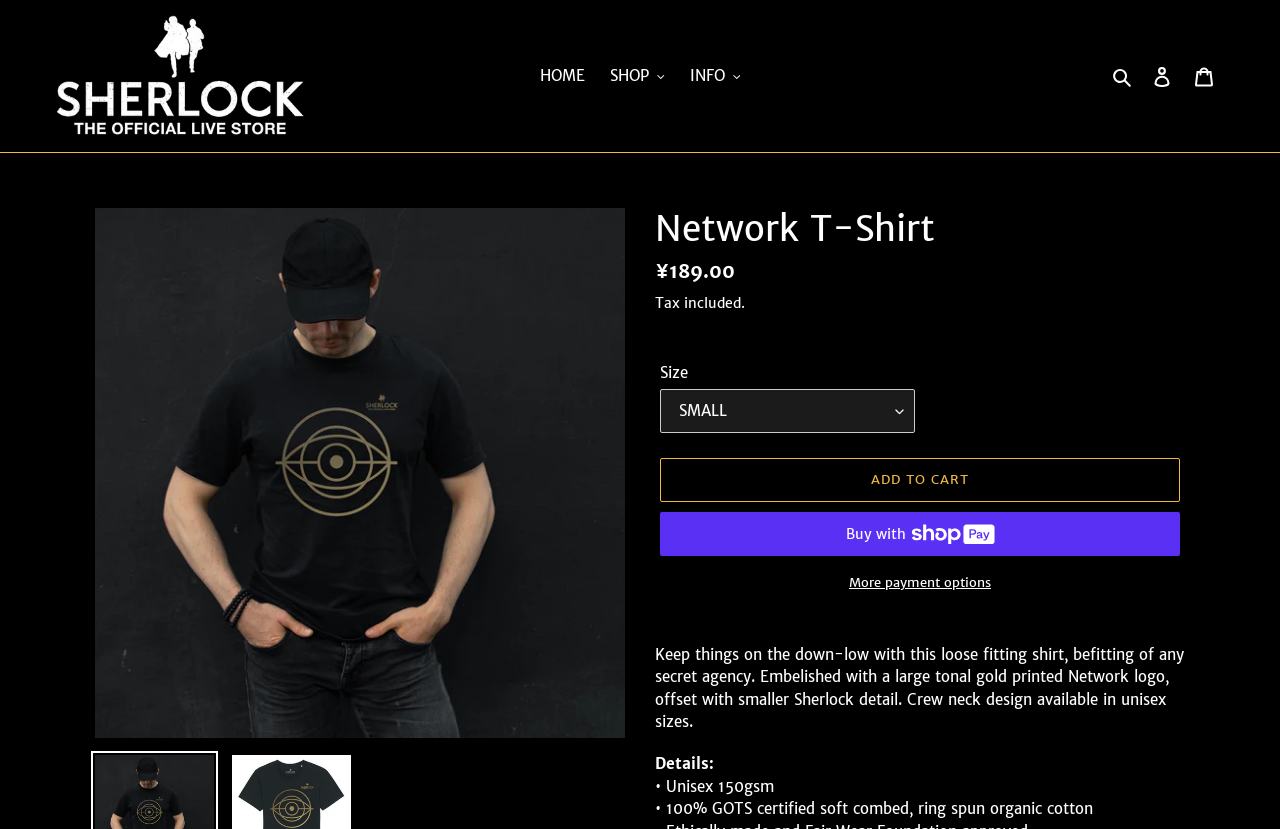Given the element description: "alt="thegameisnow.store"", predict the bounding box coordinates of this UI element. The coordinates must be four float numbers between 0 and 1, given as [left, top, right, bottom].

[0.043, 0.018, 0.271, 0.166]